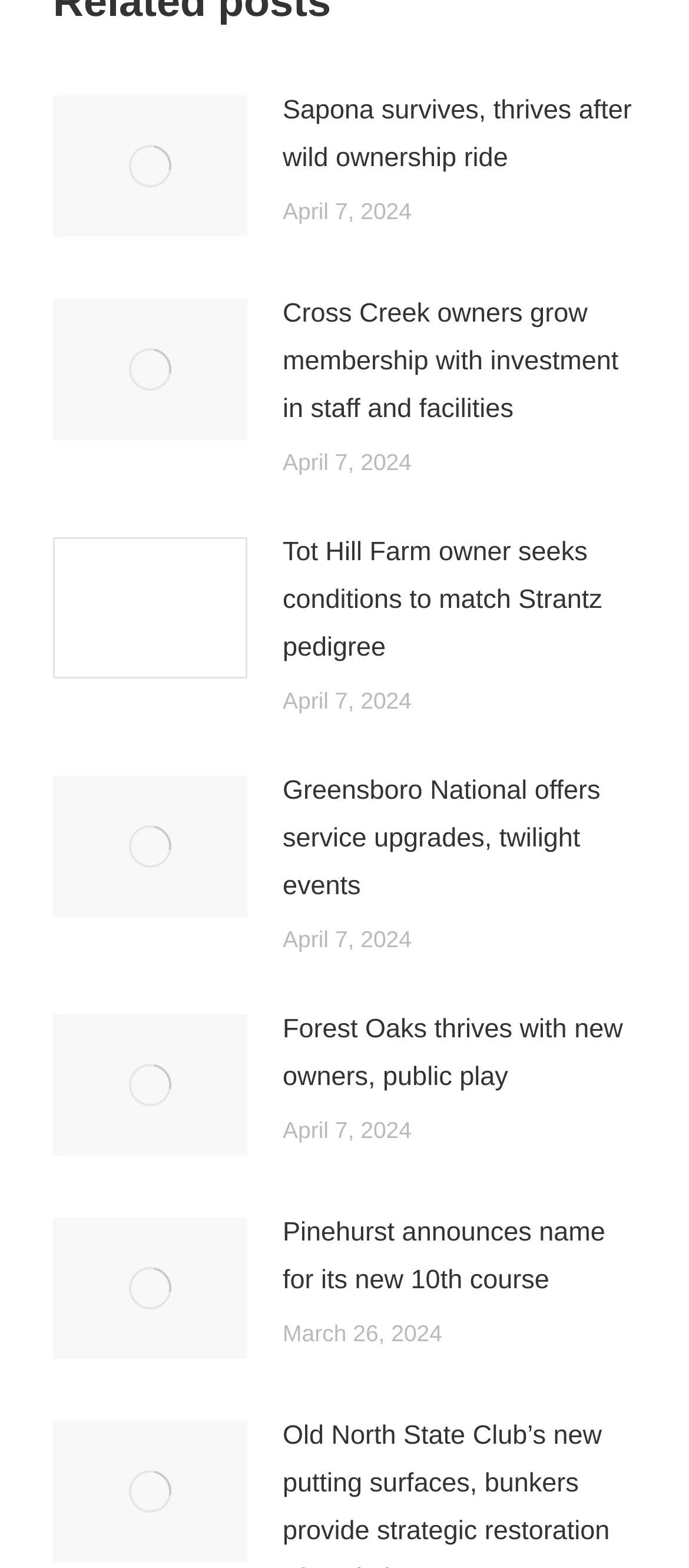Pinpoint the bounding box coordinates of the clickable element to carry out the following instruction: "Check post date."

[0.41, 0.126, 0.597, 0.143]